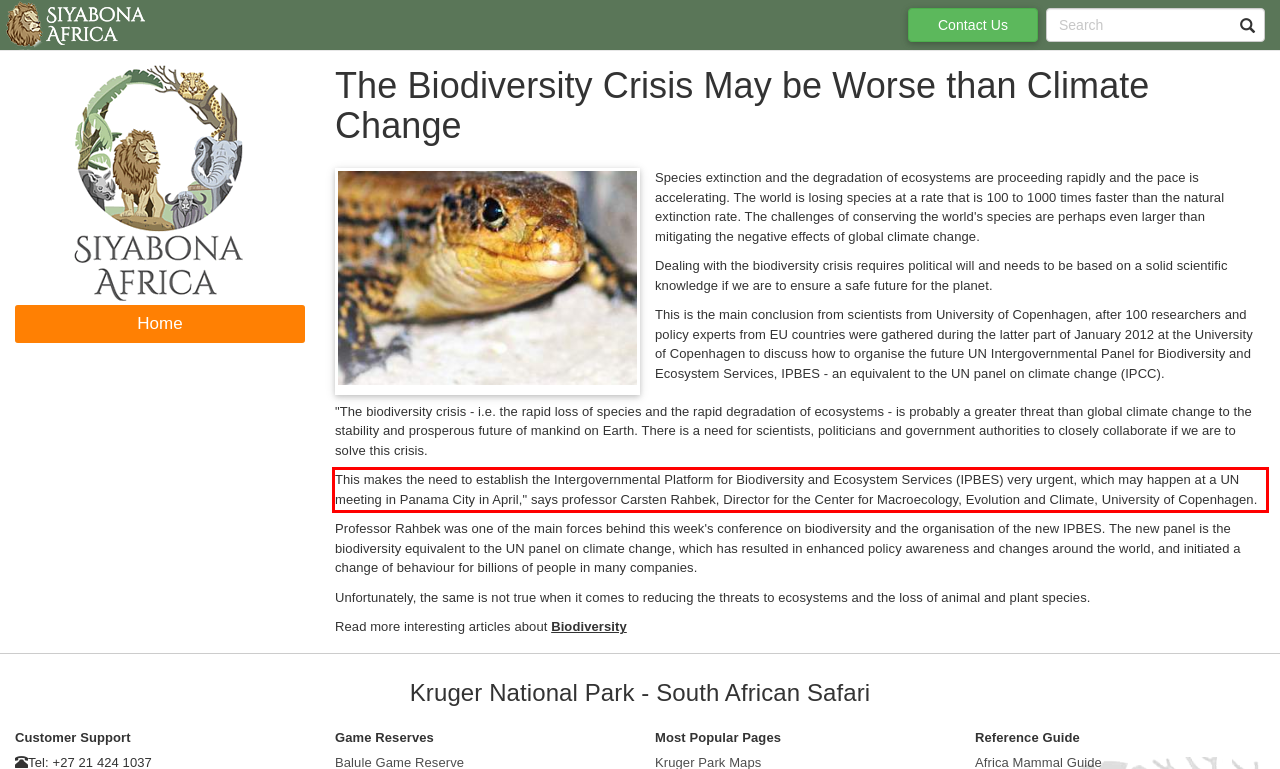You are given a screenshot with a red rectangle. Identify and extract the text within this red bounding box using OCR.

This makes the need to establish the Intergovernmental Platform for Biodiversity and Ecosystem Services (IPBES) very urgent, which may happen at a UN meeting in Panama City in April," says professor Carsten Rahbek, Director for the Center for Macroecology, Evolution and Climate, University of Copenhagen.